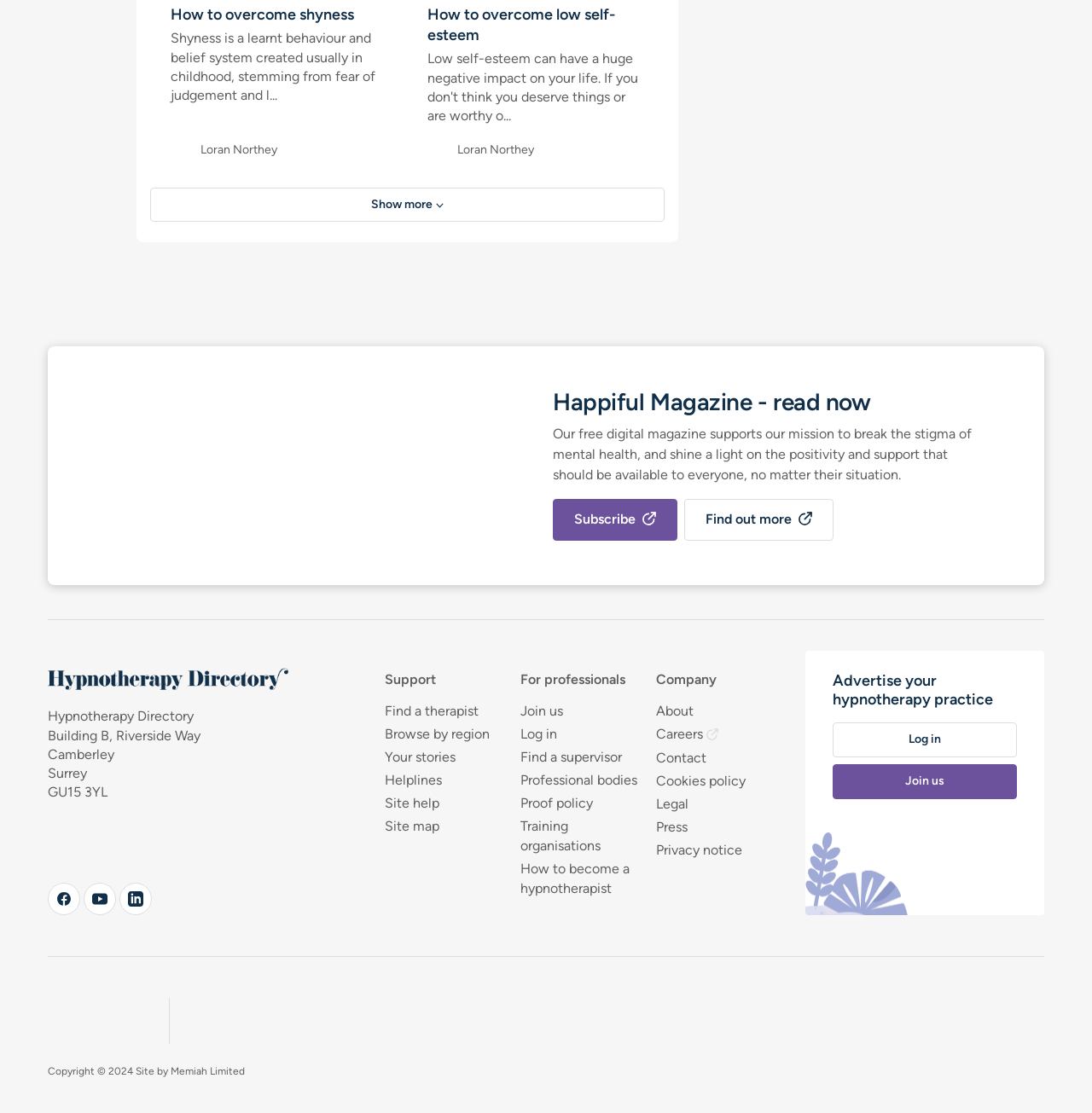Select the bounding box coordinates of the element I need to click to carry out the following instruction: "Visit the About page".

[0.601, 0.63, 0.635, 0.648]